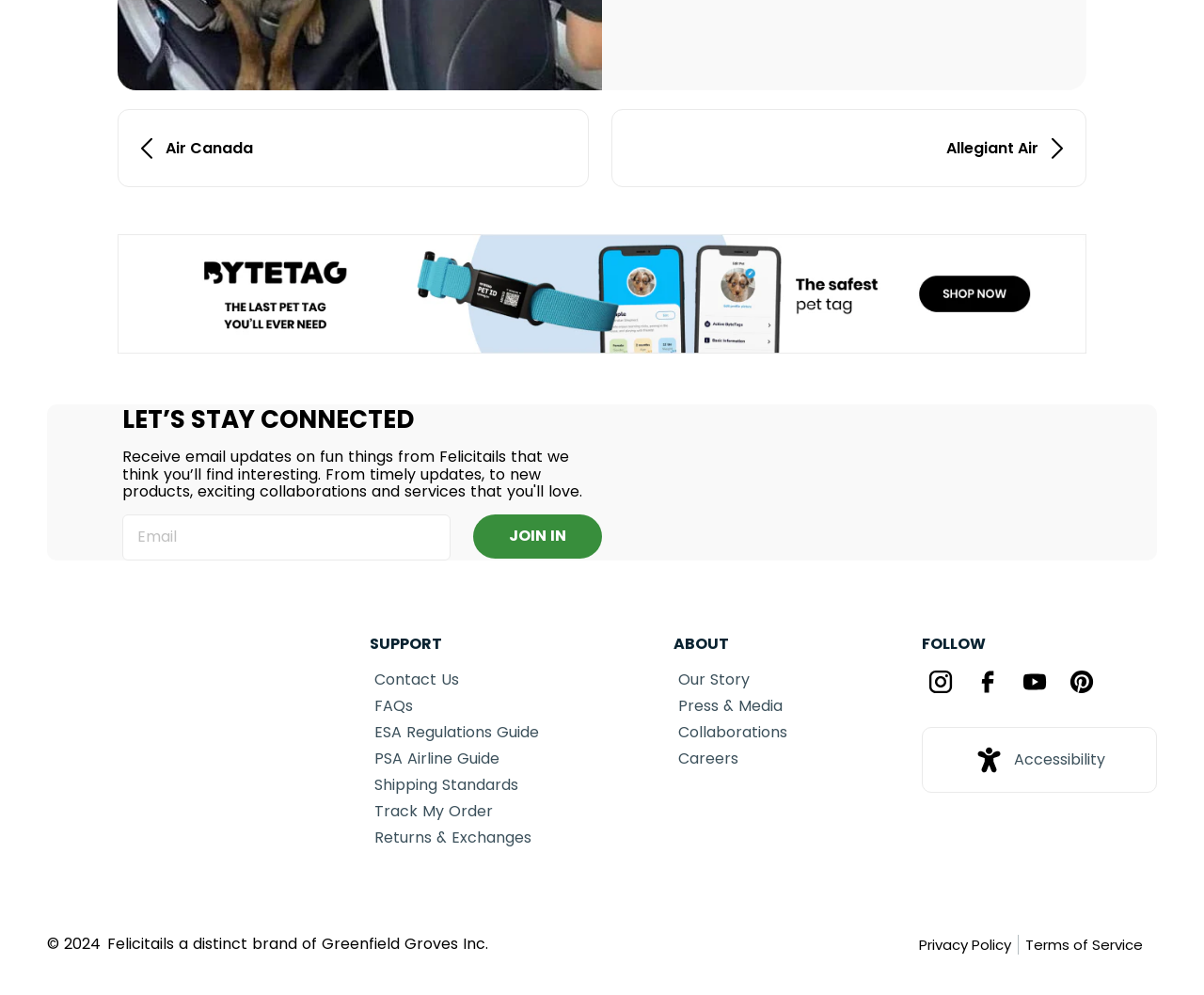Please locate the bounding box coordinates of the element that needs to be clicked to achieve the following instruction: "Click on the 'Instagram' link". The coordinates should be four float numbers between 0 and 1, i.e., [left, top, right, bottom].

[0.77, 0.67, 0.793, 0.705]